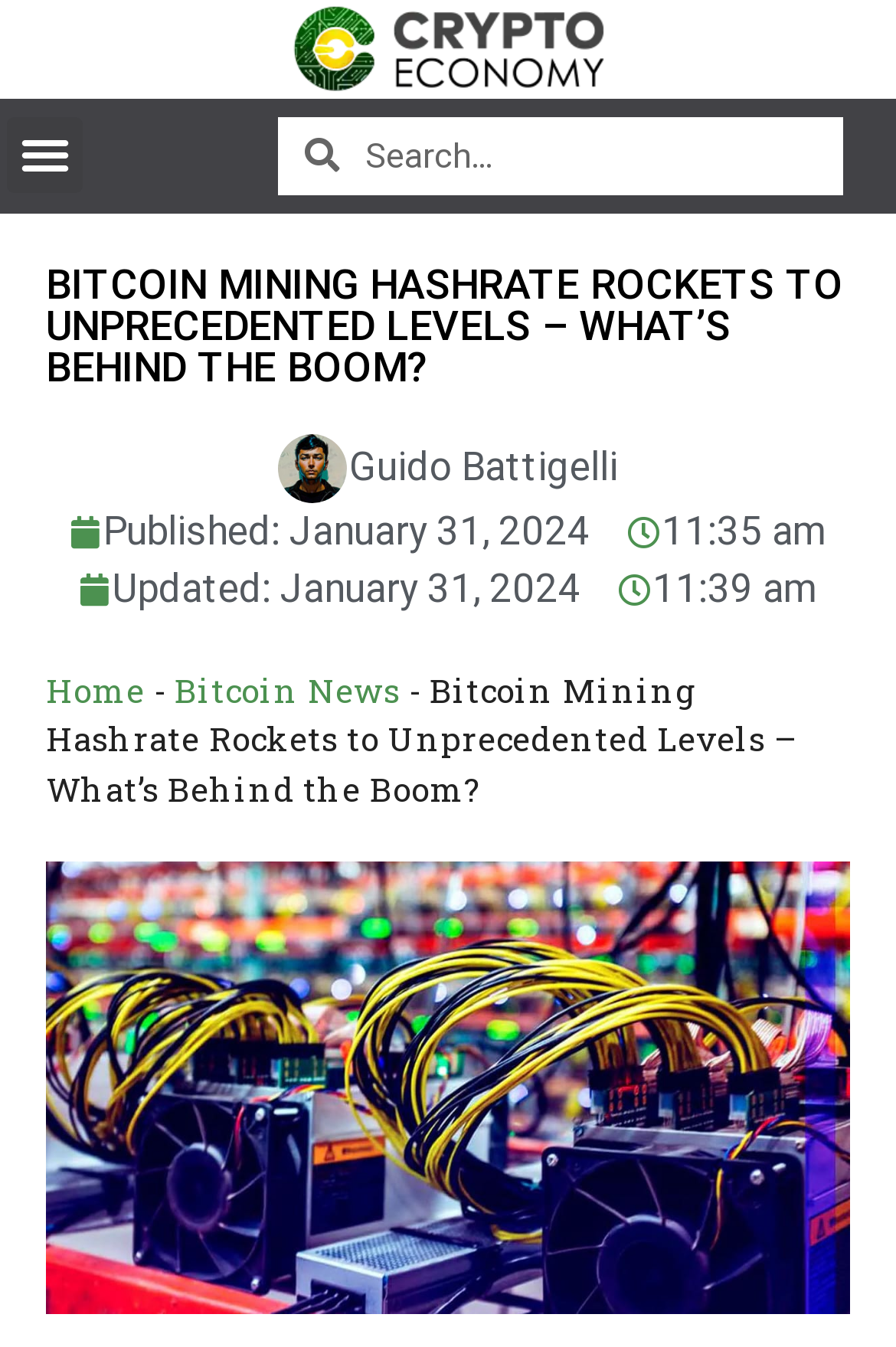Given the element description "Home", identify the bounding box of the corresponding UI element.

[0.051, 0.496, 0.162, 0.528]